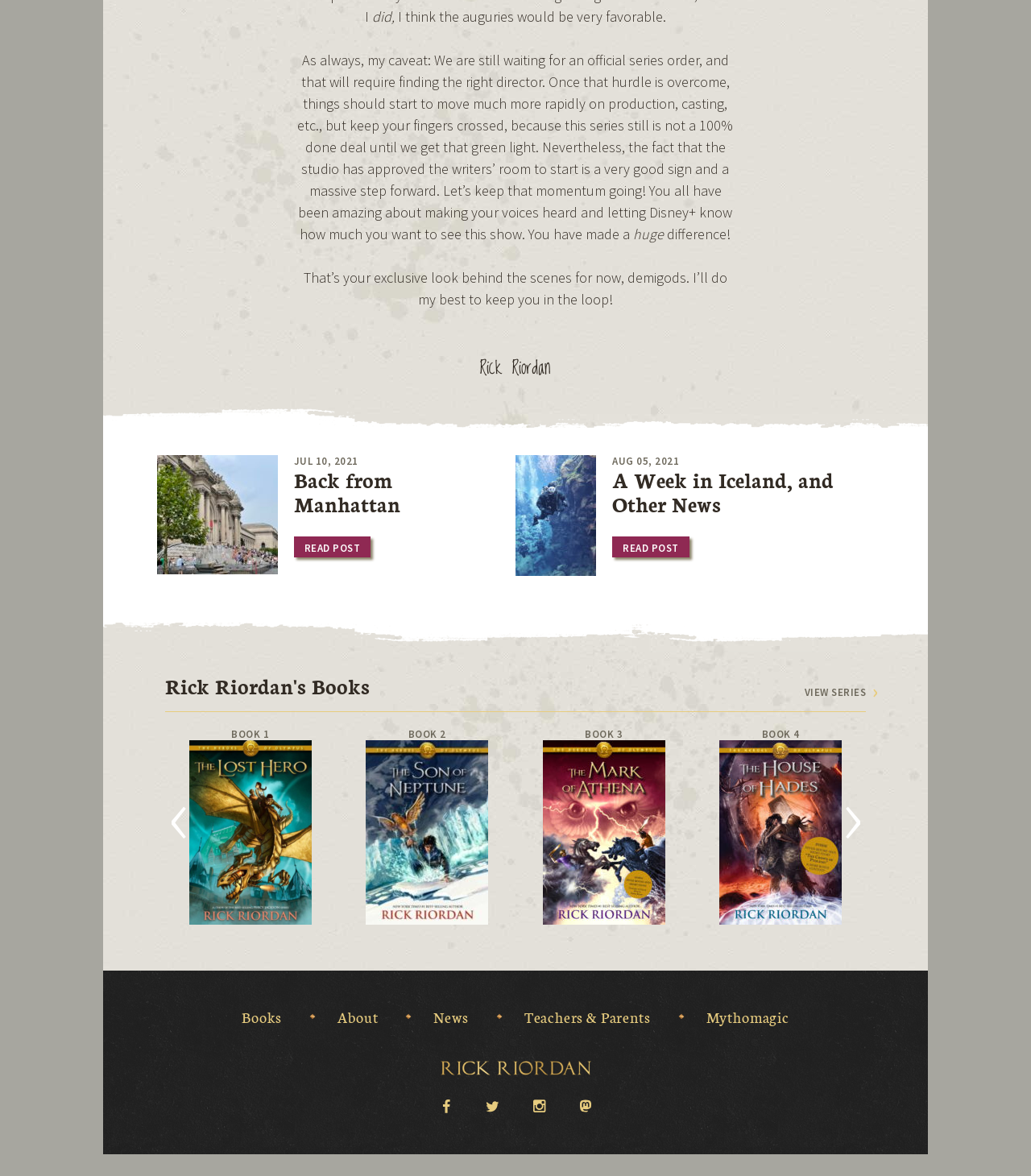Can you give a comprehensive explanation to the question given the content of the image?
What is the date of the latest blog post?

The date of the latest blog post is JUL 10, 2021, which can be seen from the text 'JUL 10, 2021' above the 'READ POST' link.